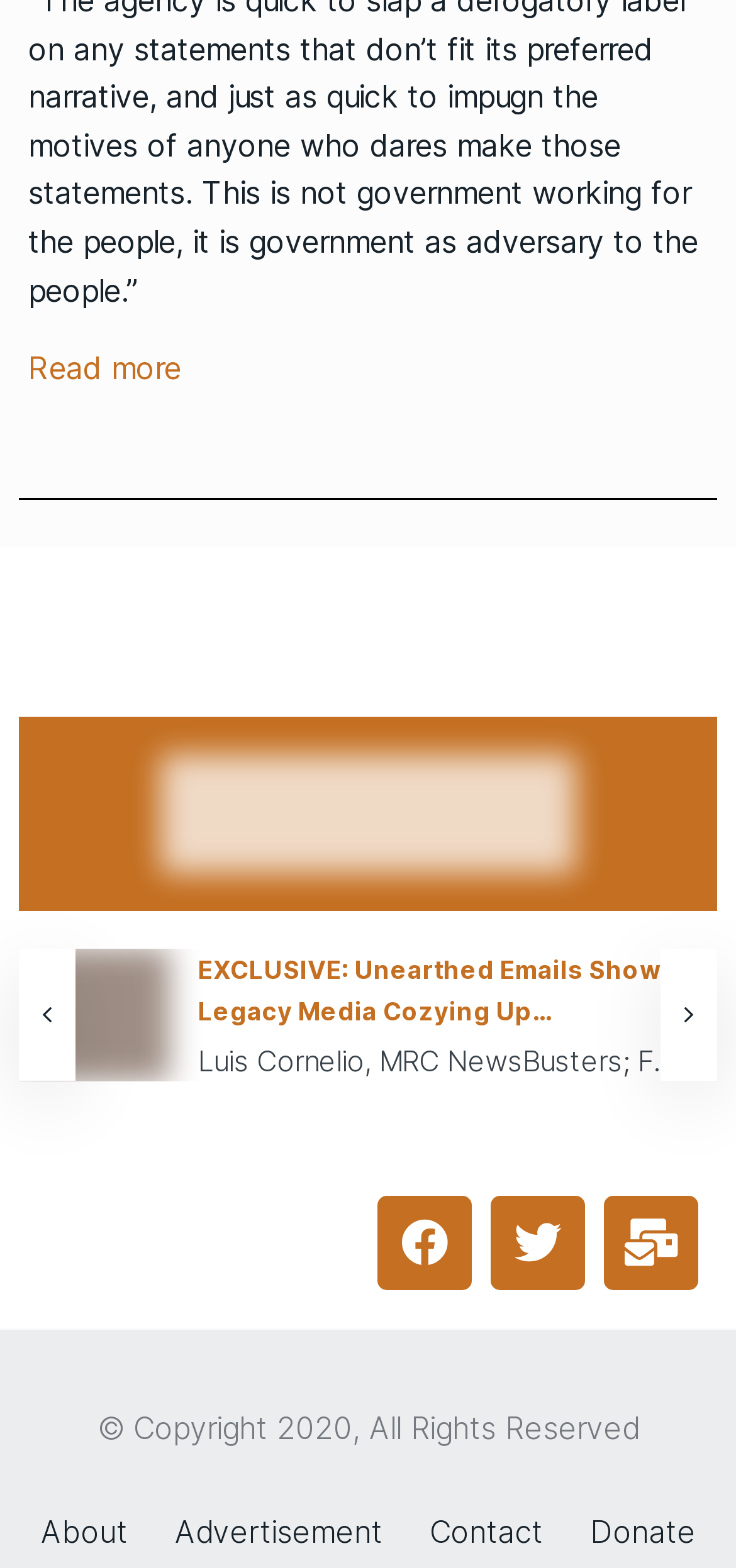How many images are available on the webpage?
Provide a thorough and detailed answer to the question.

I searched the webpage for images and found only one image associated with the first article, so the answer is 1.